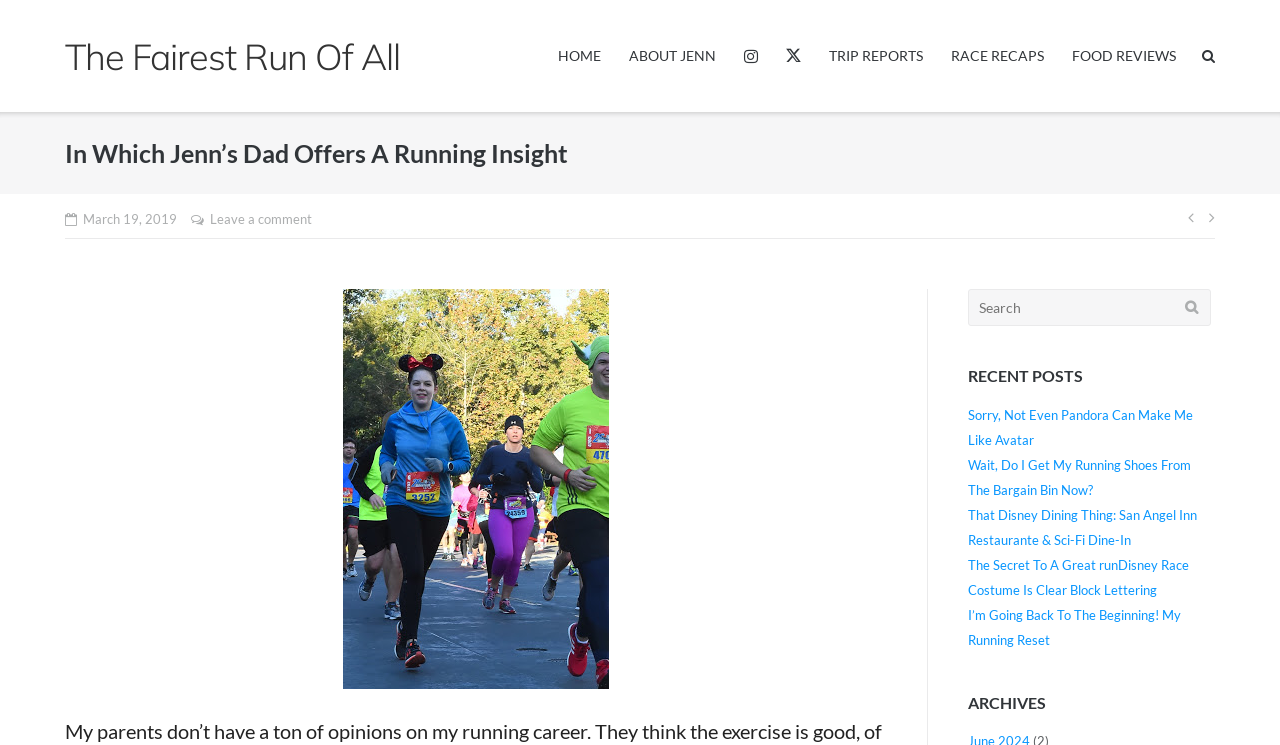Determine the bounding box coordinates of the clickable element to achieve the following action: 'follow on instagram'. Provide the coordinates as four float values between 0 and 1, formatted as [left, top, right, bottom].

[0.581, 0.0, 0.592, 0.15]